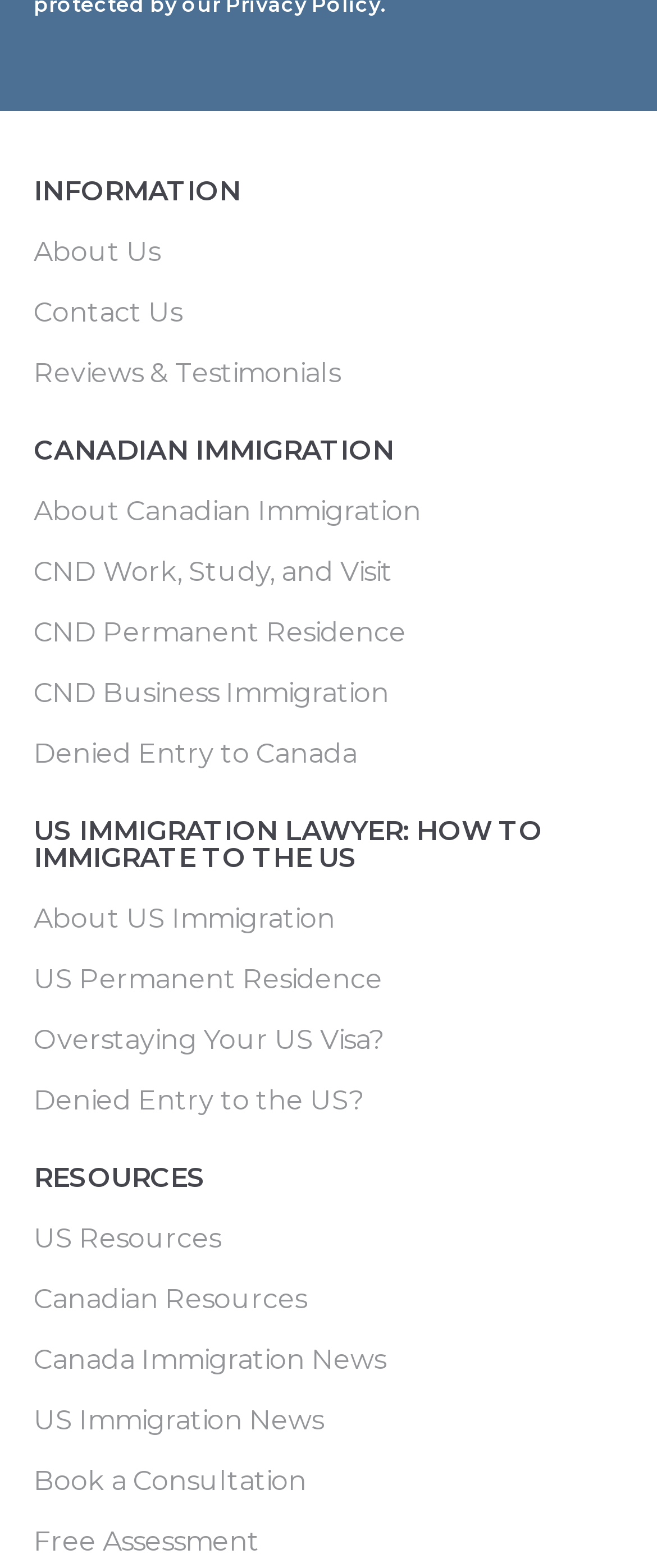Indicate the bounding box coordinates of the clickable region to achieve the following instruction: "Get information about US permanent residence."

[0.051, 0.617, 0.949, 0.634]